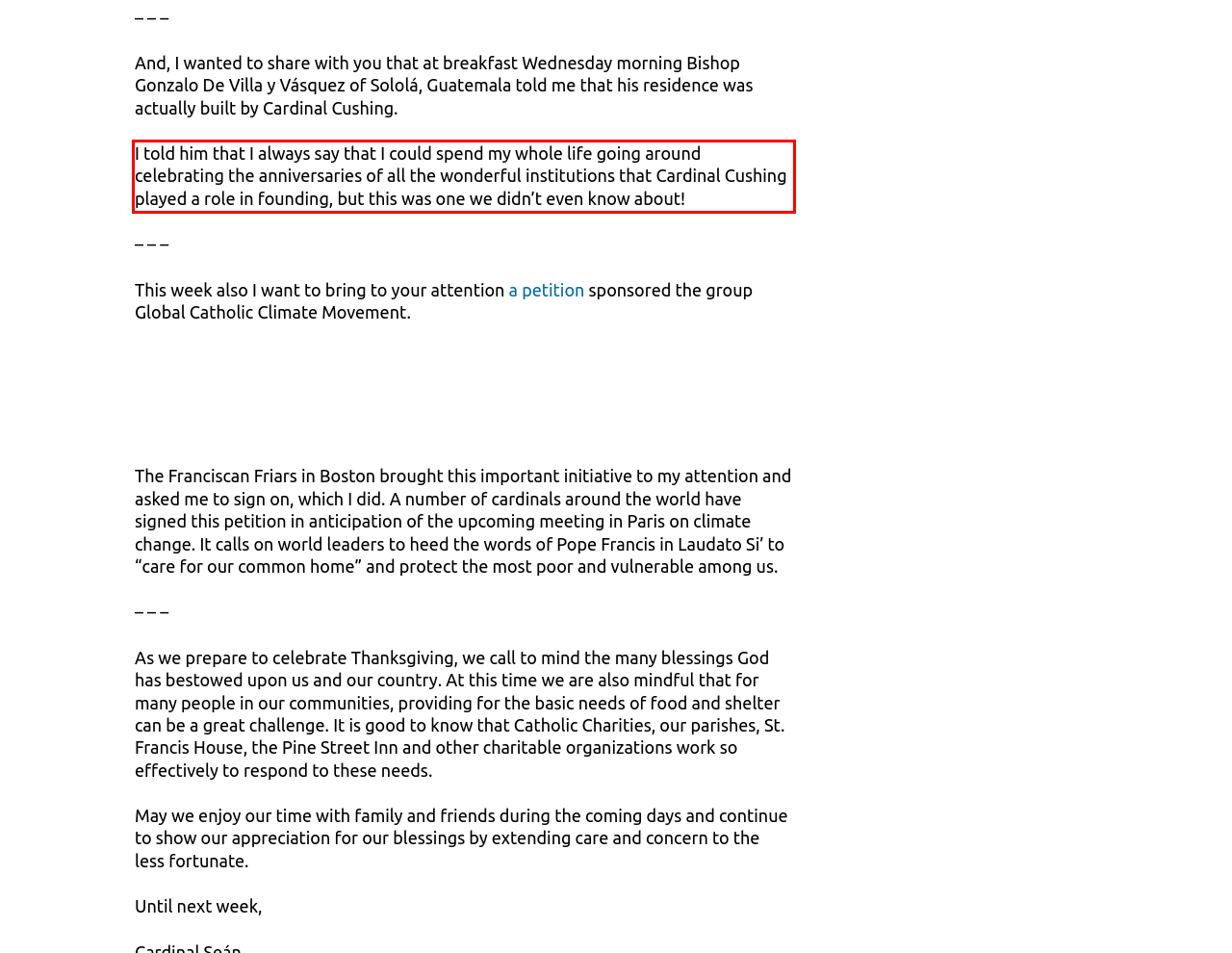With the provided screenshot of a webpage, locate the red bounding box and perform OCR to extract the text content inside it.

I told him that I always say that I could spend my whole life going around celebrating the anniversaries of all the wonderful institutions that Cardinal Cushing played a role in founding, but this was one we didn’t even know about!